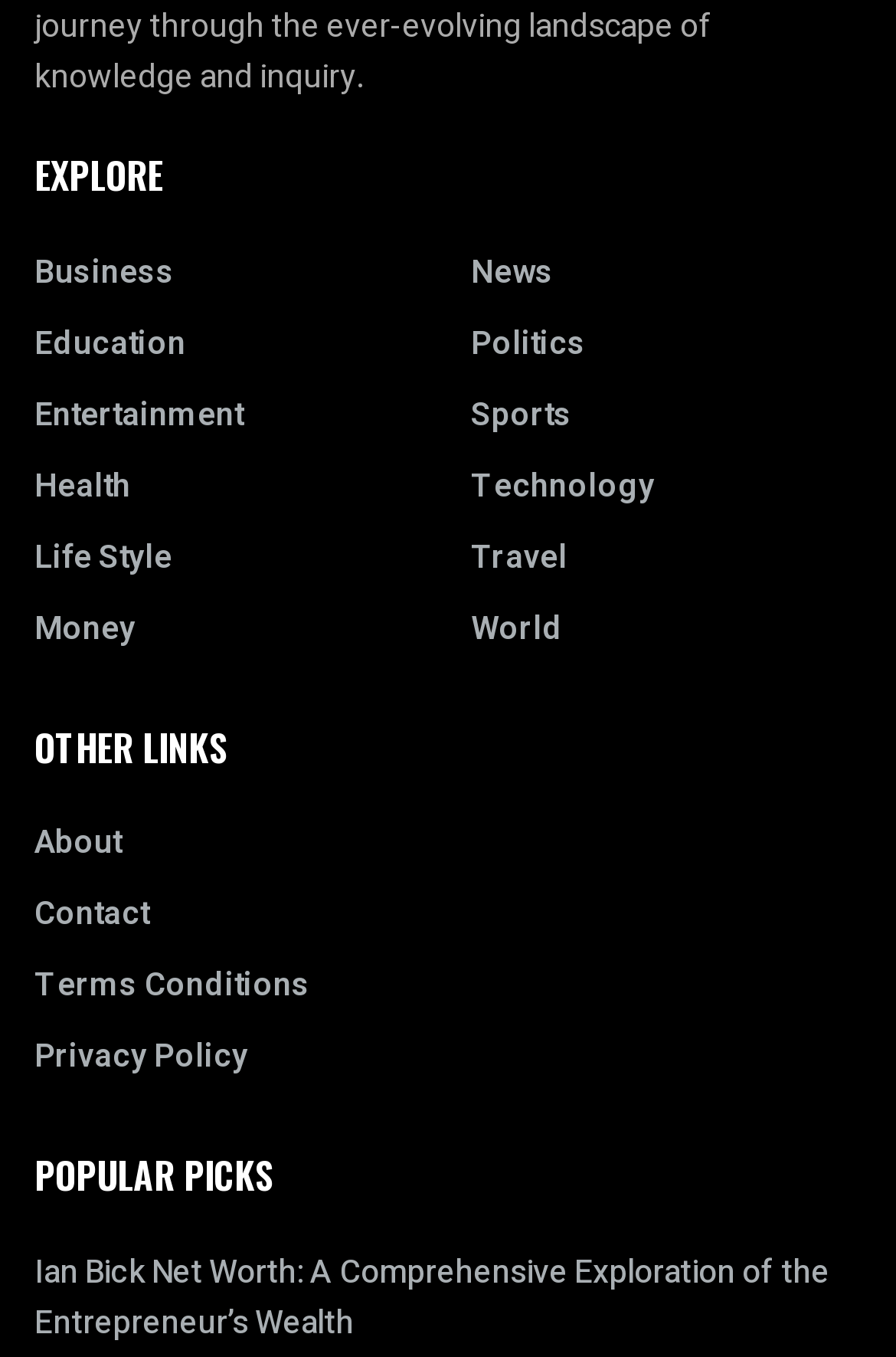Locate the bounding box coordinates of the element you need to click to accomplish the task described by this instruction: "Check the News section".

[0.526, 0.183, 0.618, 0.218]